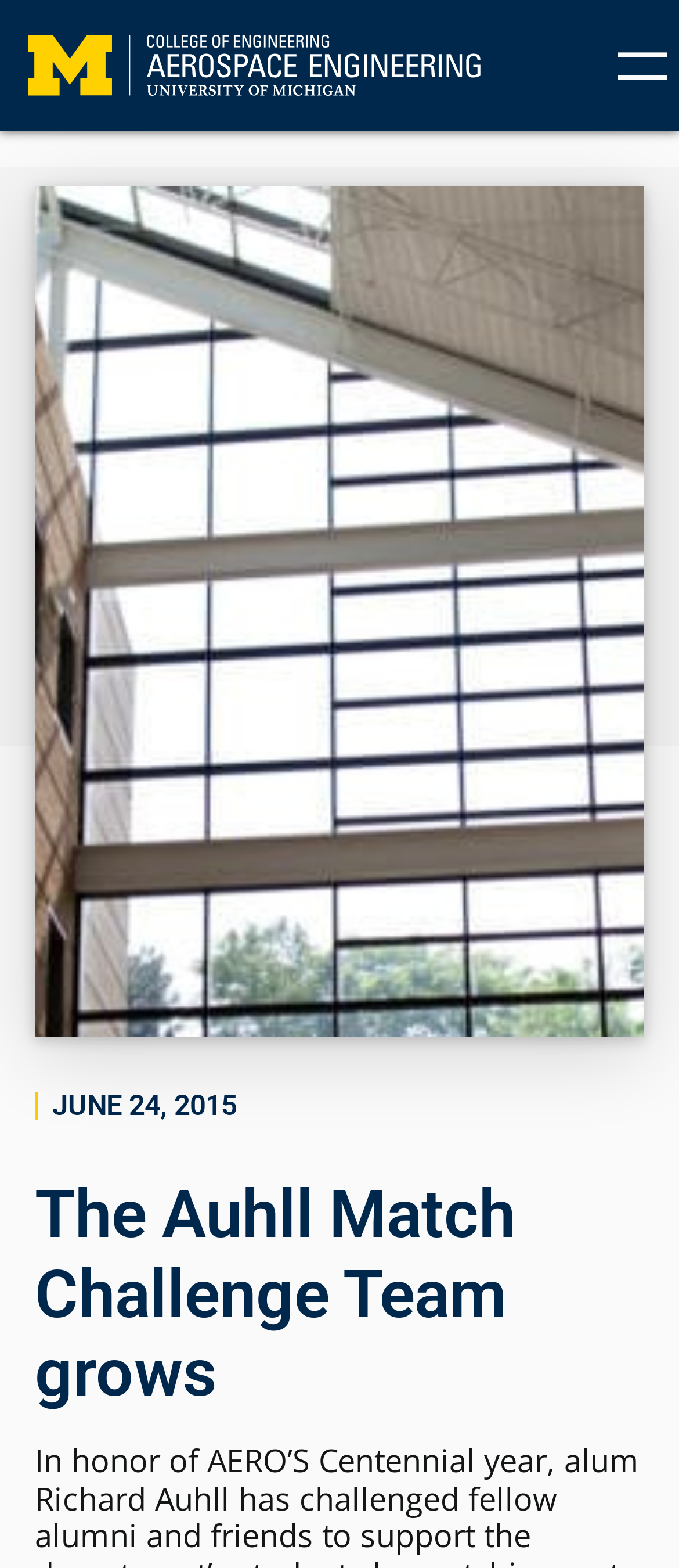Illustrate the webpage with a detailed description.

The webpage is about the Auhll Match Challenge Team, specifically its growth, and is related to Michigan Aerospace Engineering. At the top left, there is a link to "Michigan Aerospace Engineering" accompanied by an image with the same name. On the top right, there is a button to "Open menu" which has a popup dialog. 

Below the top section, there is a large figure that spans most of the width of the page. Within this figure, there is a timestamp indicating "JUNE 24, 2015" located near the top. 

The main heading, "The Auhll Match Challenge Team grows", is positioned below the figure, near the bottom of the page.